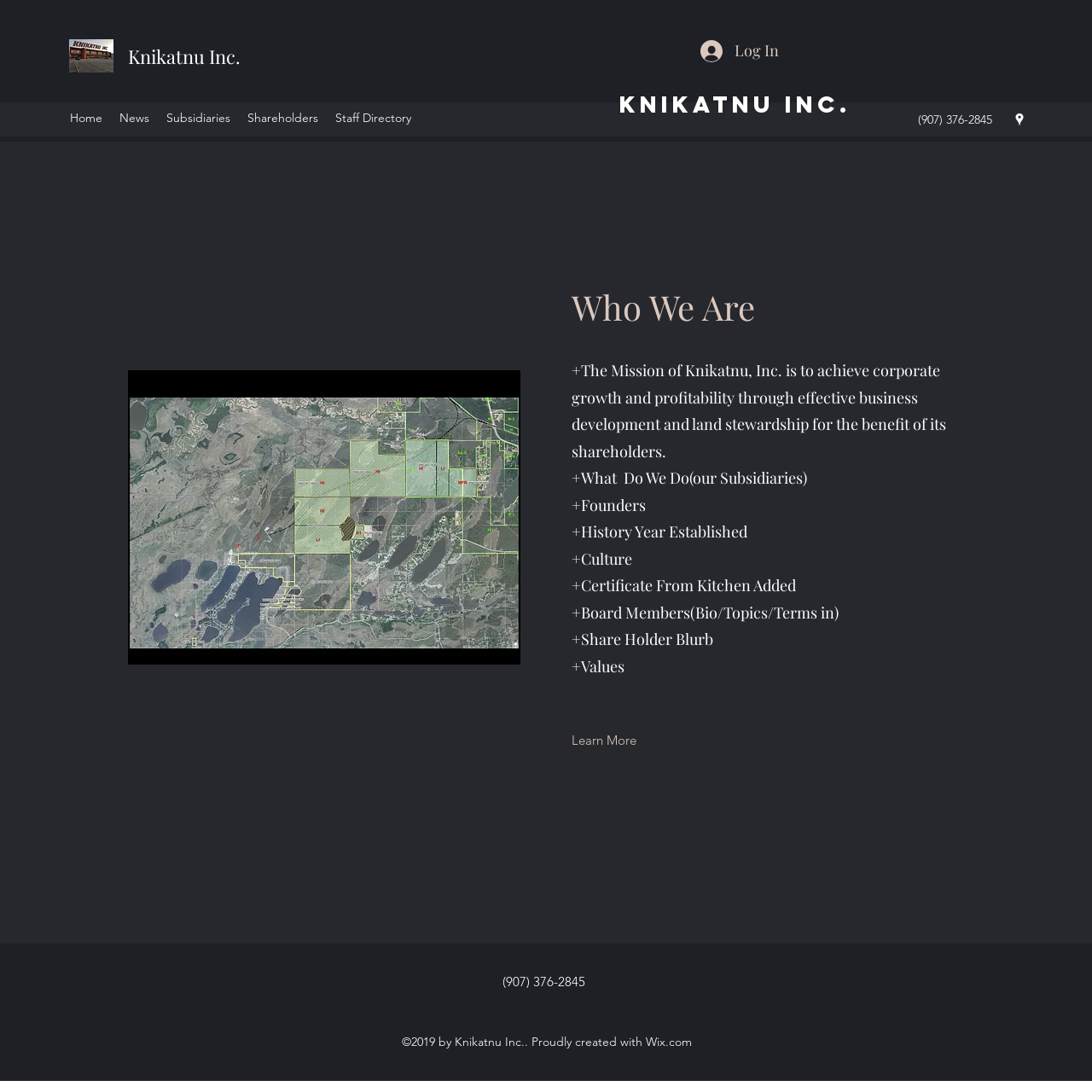What can be found in the 'Social Bar' section?
Look at the image and respond to the question as thoroughly as possible.

The 'Social Bar' section is located at the top right corner of the webpage, and it contains a link to googlePlaces, which is represented by an image.